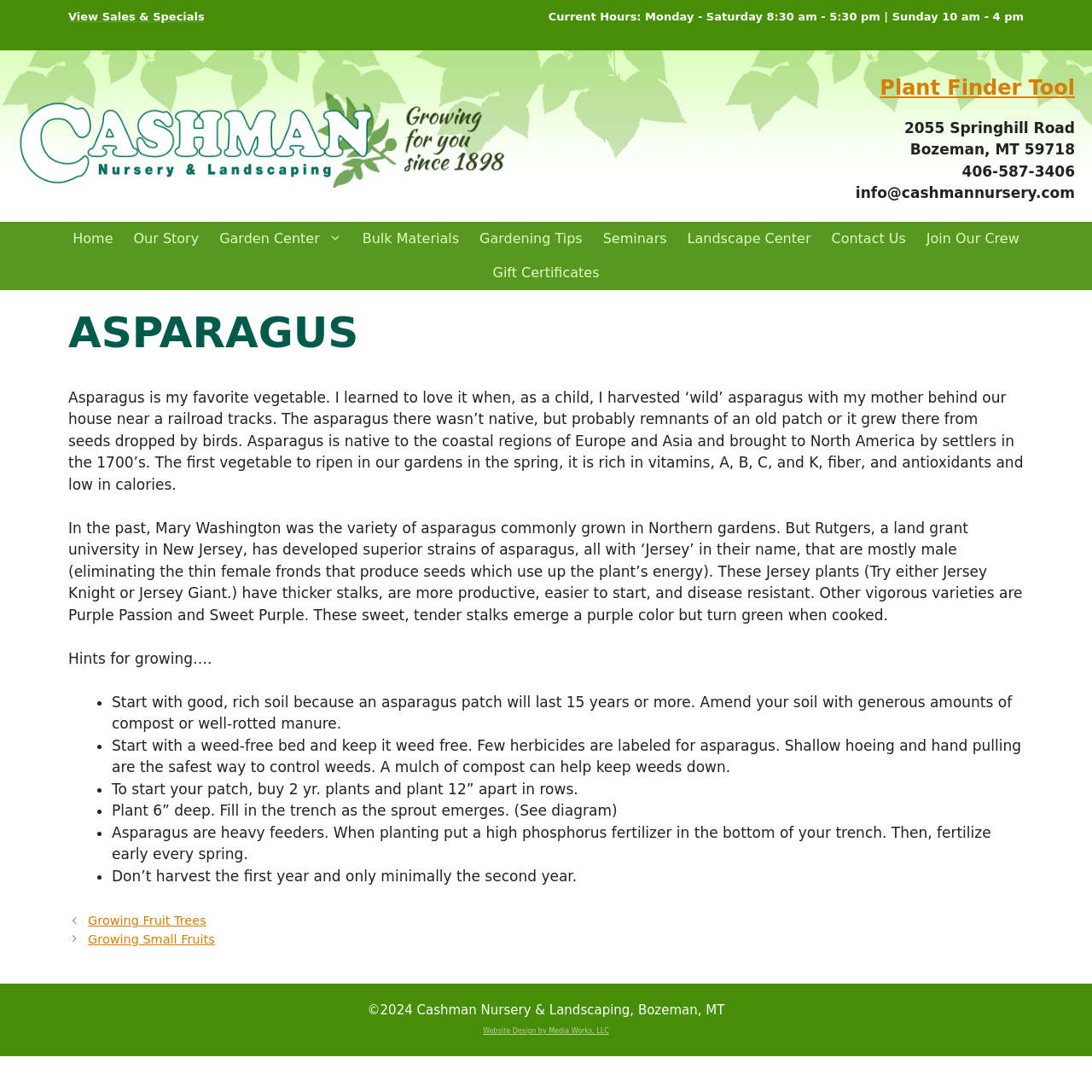Respond with a single word or phrase:
What is the name of the university that developed superior strains of asparagus?

Rutgers